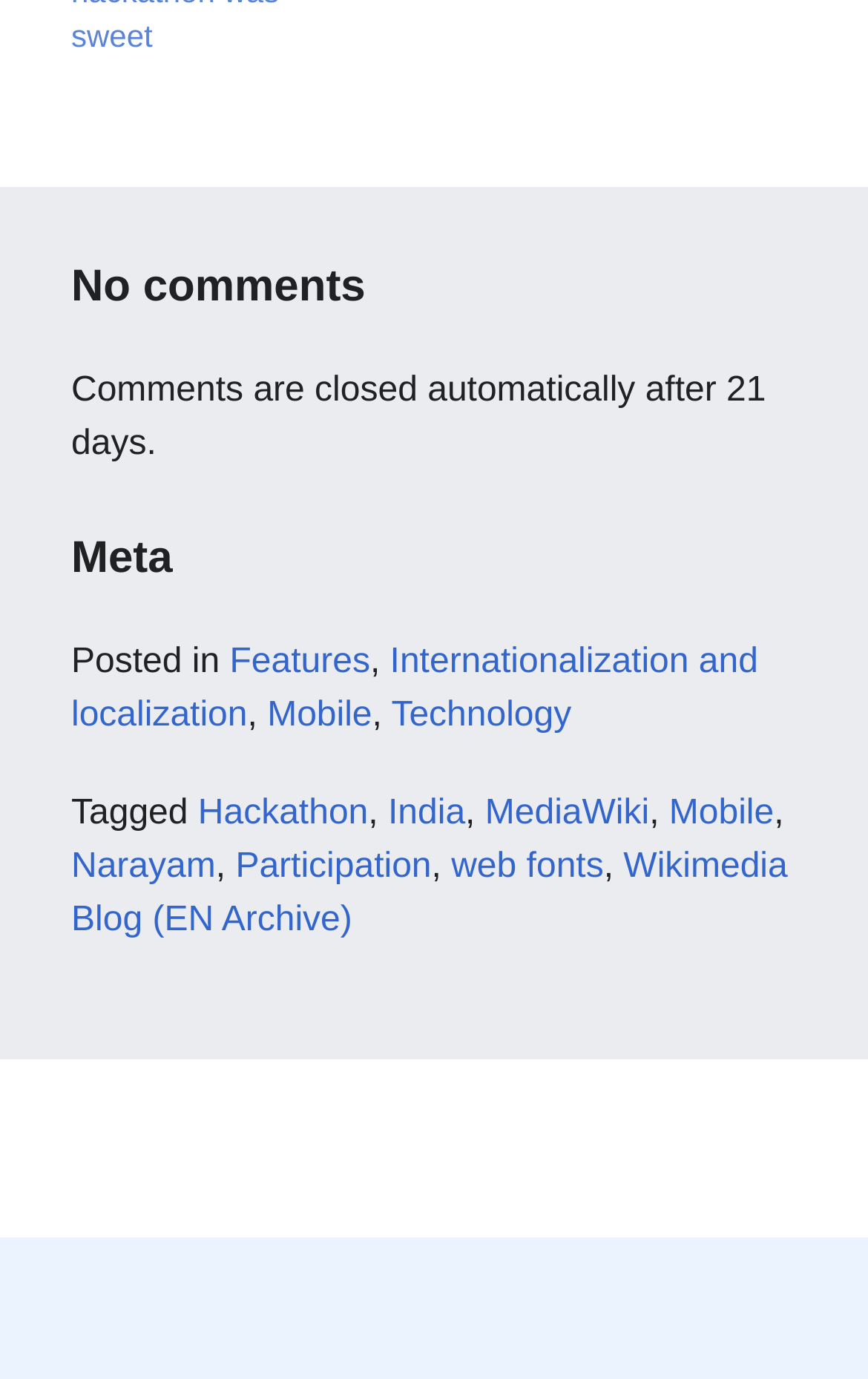How many tags are listed under 'Tagged'?
Look at the screenshot and provide an in-depth answer.

The number of tags listed under 'Tagged' can be determined by counting the links under the 'Tagged' section, which are 9 in total.